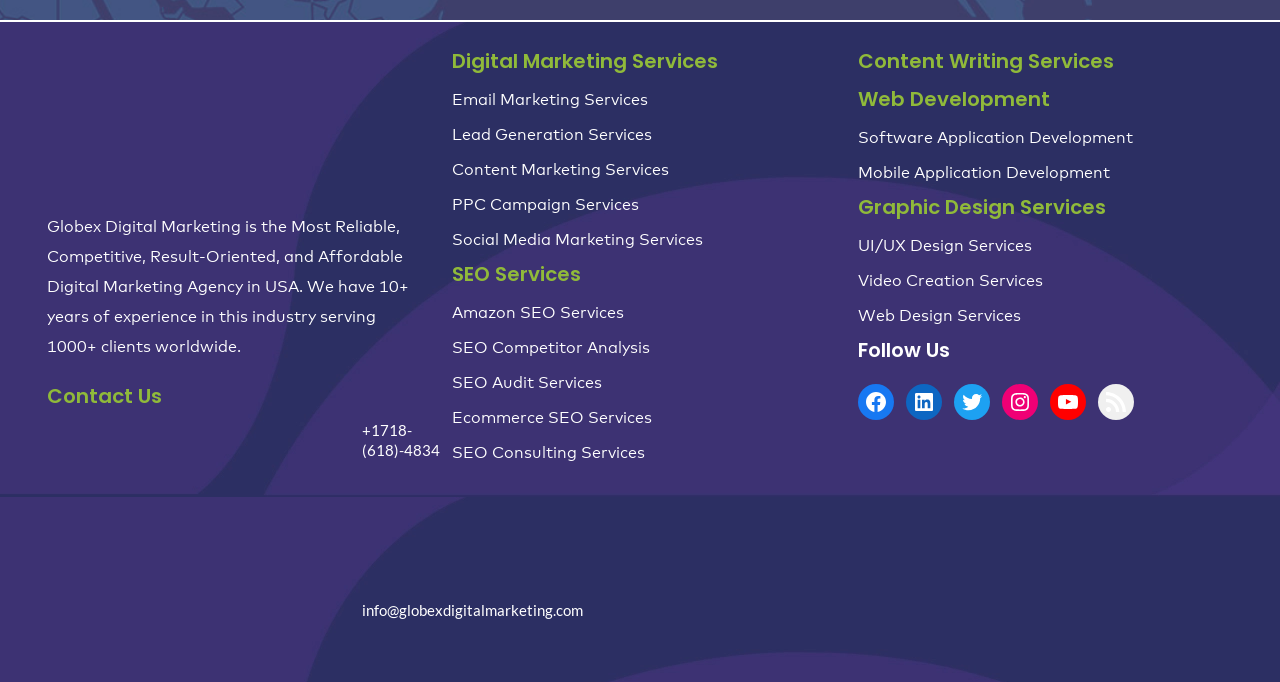Indicate the bounding box coordinates of the element that needs to be clicked to satisfy the following instruction: "Contact us". The coordinates should be four float numbers between 0 and 1, i.e., [left, top, right, bottom].

[0.037, 0.56, 0.127, 0.601]